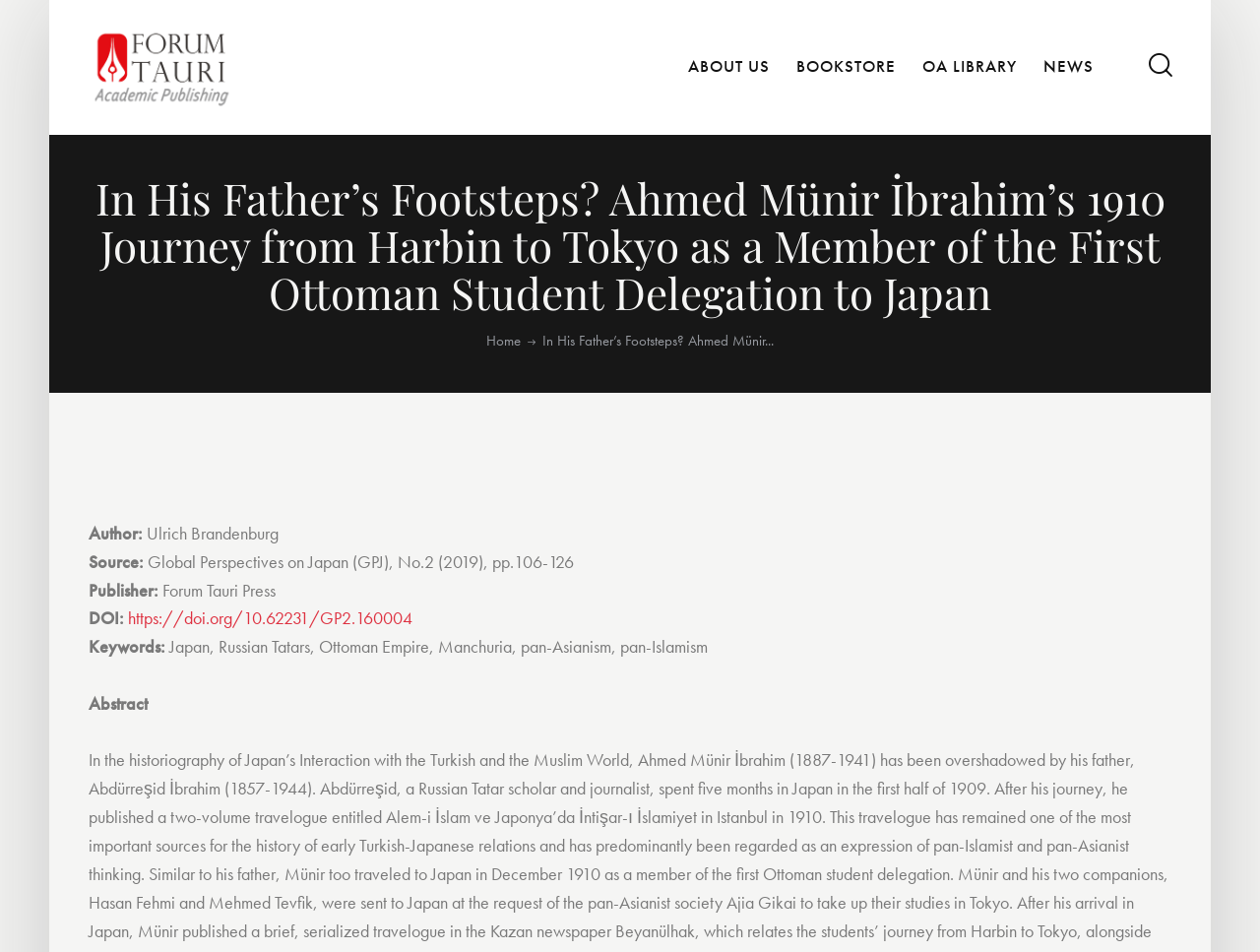Determine the bounding box coordinates for the UI element described. Format the coordinates as (top-left x, top-left y, bottom-right x, bottom-right y) and ensure all values are between 0 and 1. Element description: alt="Forum Tauri Press"

[0.07, 0.056, 0.186, 0.08]